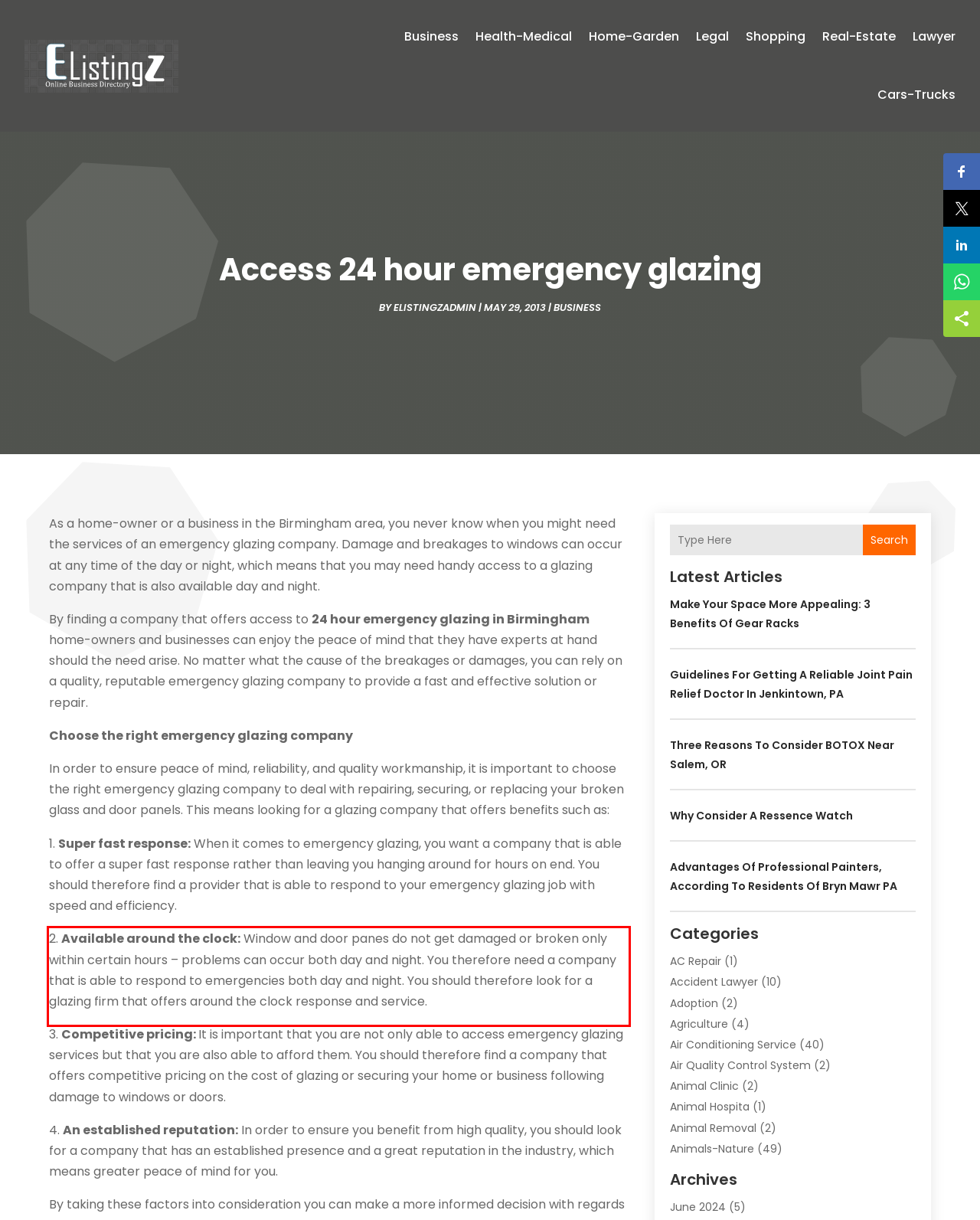Please examine the screenshot of the webpage and read the text present within the red rectangle bounding box.

2. Available around the clock: Window and door panes do not get damaged or broken only within certain hours – problems can occur both day and night. You therefore need a company that is able to respond to emergencies both day and night. You should therefore look for a glazing firm that offers around the clock response and service.